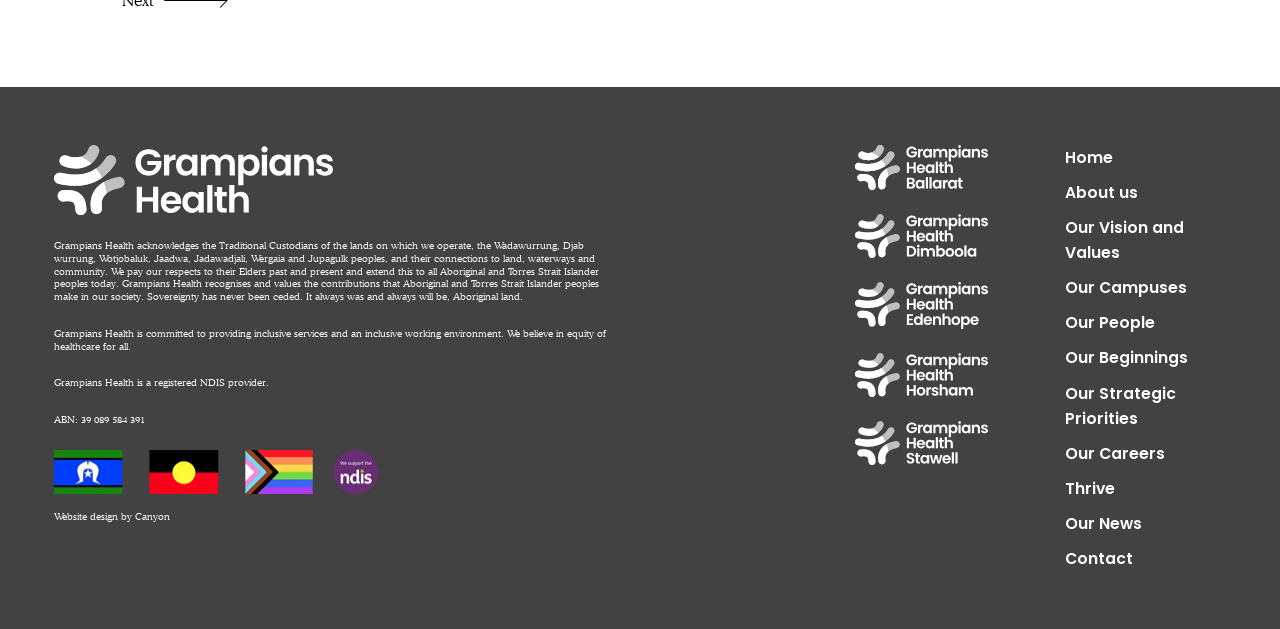Please determine the bounding box coordinates of the element's region to click for the following instruction: "Click the About us link".

[0.832, 0.287, 0.889, 0.326]